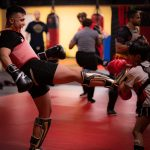Detail the scene shown in the image extensively.

The image captures an intense training session at a martial arts gym, featuring practitioners engaged in Muay Thai training. In the foreground, a fighter wearing a pink shirt demonstrates a high kick technique, showcasing their agility and balance. They are focused on a young trainee, who is poised to deliver a strike with both determination and enthusiasm. The vibrant red mats contribute to the energy of the scene, while other gym members can be seen practicing in the background, highlighting the dynamic and diverse training environment. This depiction embodies the spirit of Muay Thai, emphasizing skill development and teamwork among athletes of various ages and expertise. The session underscores the gym's commitment to fostering well-rounded martial artists, influenced by traditional techniques and modern training methodologies.